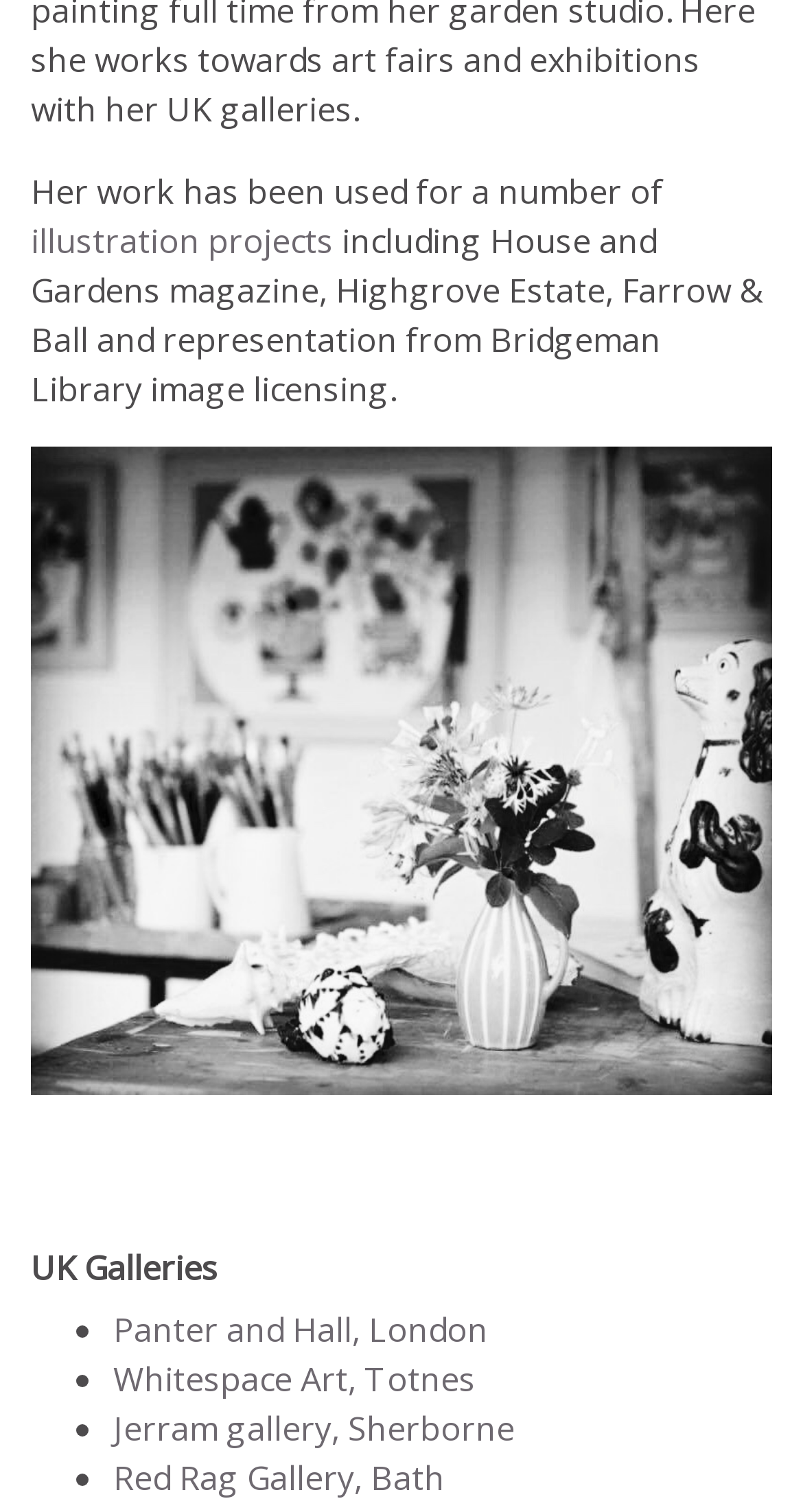Answer the following query with a single word or phrase:
How many UK galleries are listed?

4